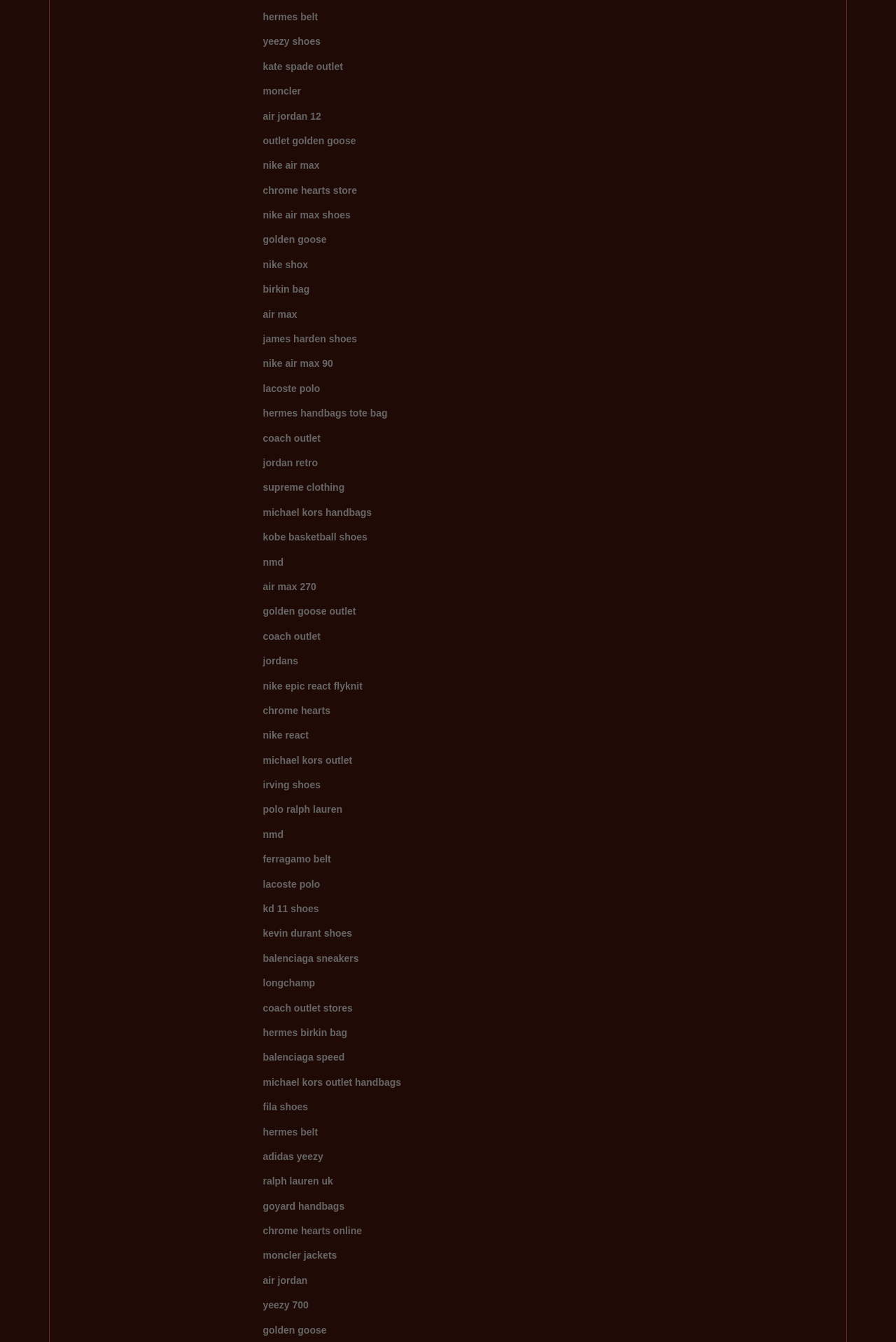How many brands are mentioned on the webpage?
Please respond to the question with a detailed and informative answer.

There are at least 24 unique brand names mentioned on the webpage, including Hermes, Yeezy, Kate Spade, Moncler, and others. This is because each heading corresponds to a brand name, and there are at least 24 unique headings on the webpage.